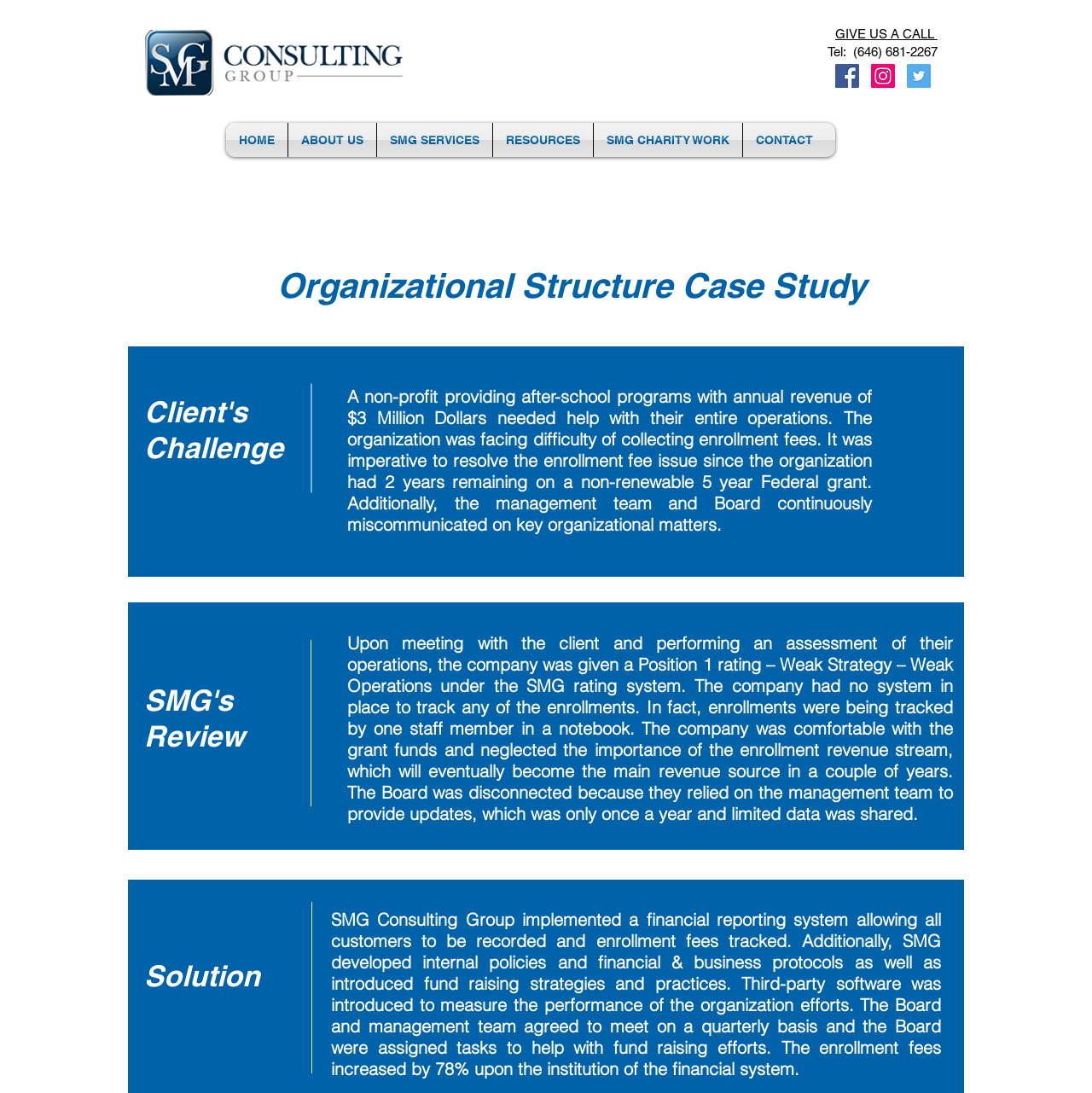By analyzing the image, answer the following question with a detailed response: What social media platforms are available?

I found the social media platforms by looking at the 'Social Bar' list which contains links to Facebook, Instagram, and Twitter social icons.